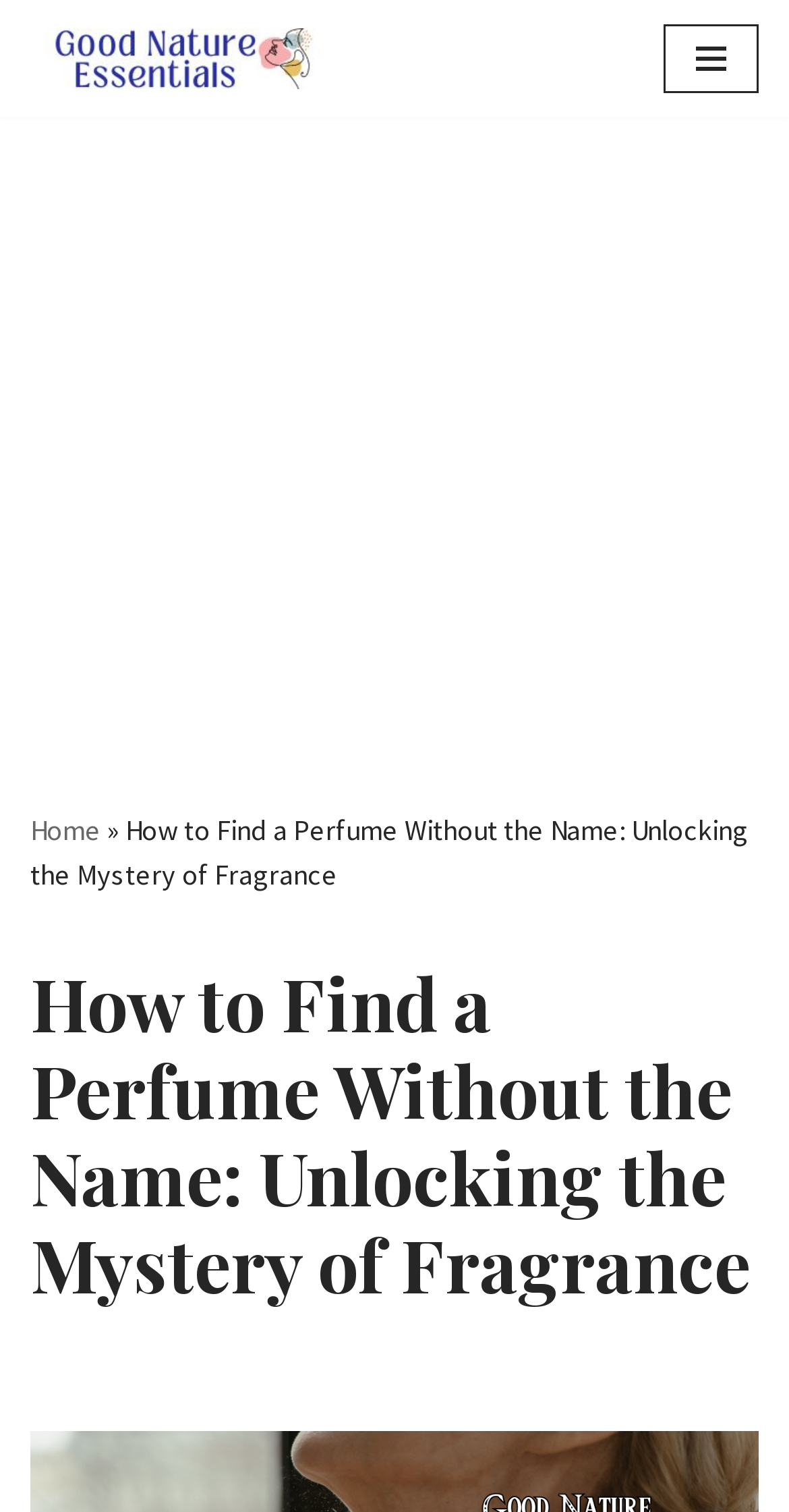What is the topic of the current article?
Based on the image, answer the question with as much detail as possible.

I found the answer by looking at the heading element with the text 'How to Find a Perfume Without the Name: Unlocking the Mystery of Fragrance' which is located in the main content area of the webpage, indicating the topic of the current article.